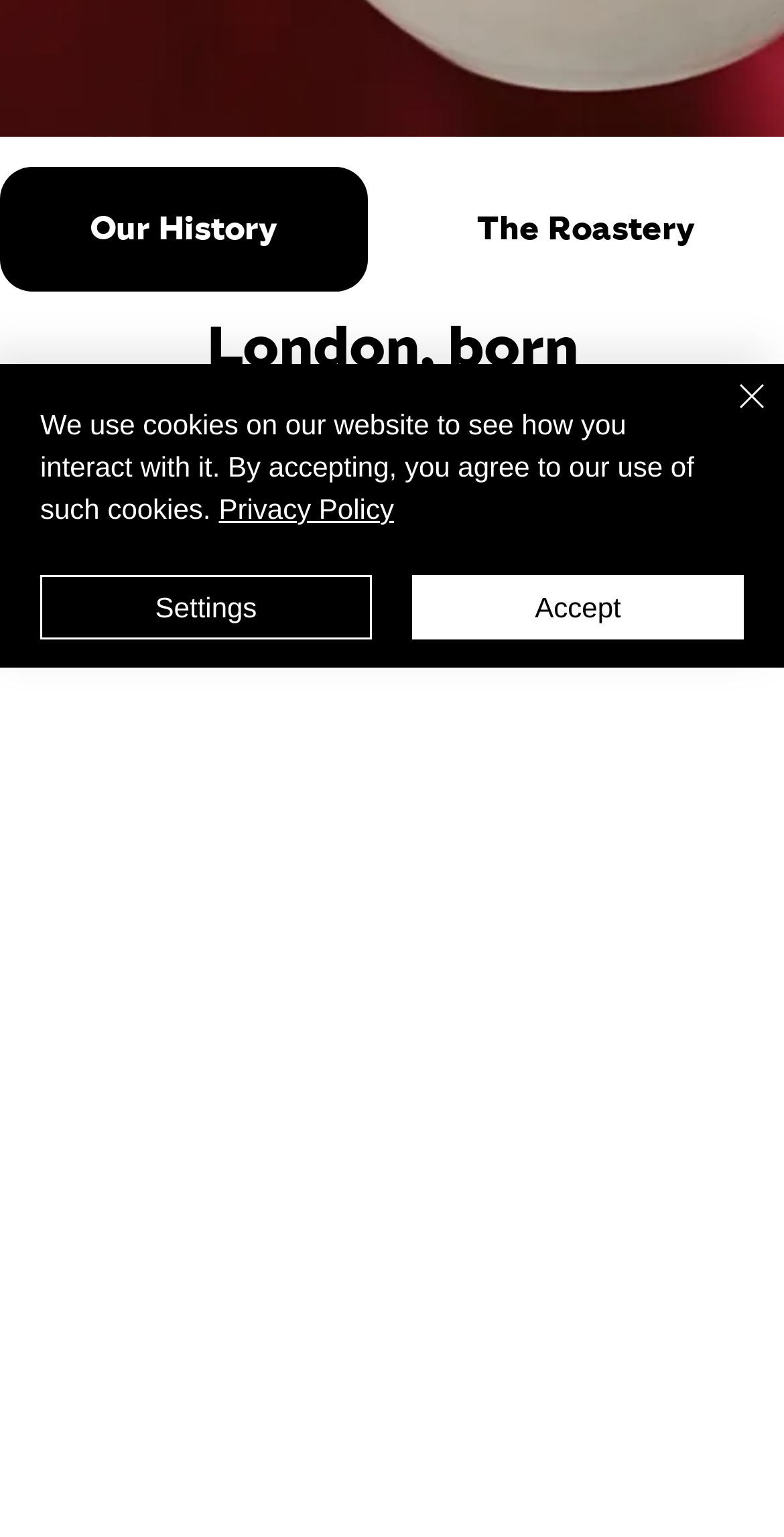Based on the element description Privacy Policy, identify the bounding box coordinates for the UI element. The coordinates should be in the format (top-left x, top-left y, bottom-right x, bottom-right y) and within the 0 to 1 range.

[0.279, 0.321, 0.502, 0.341]